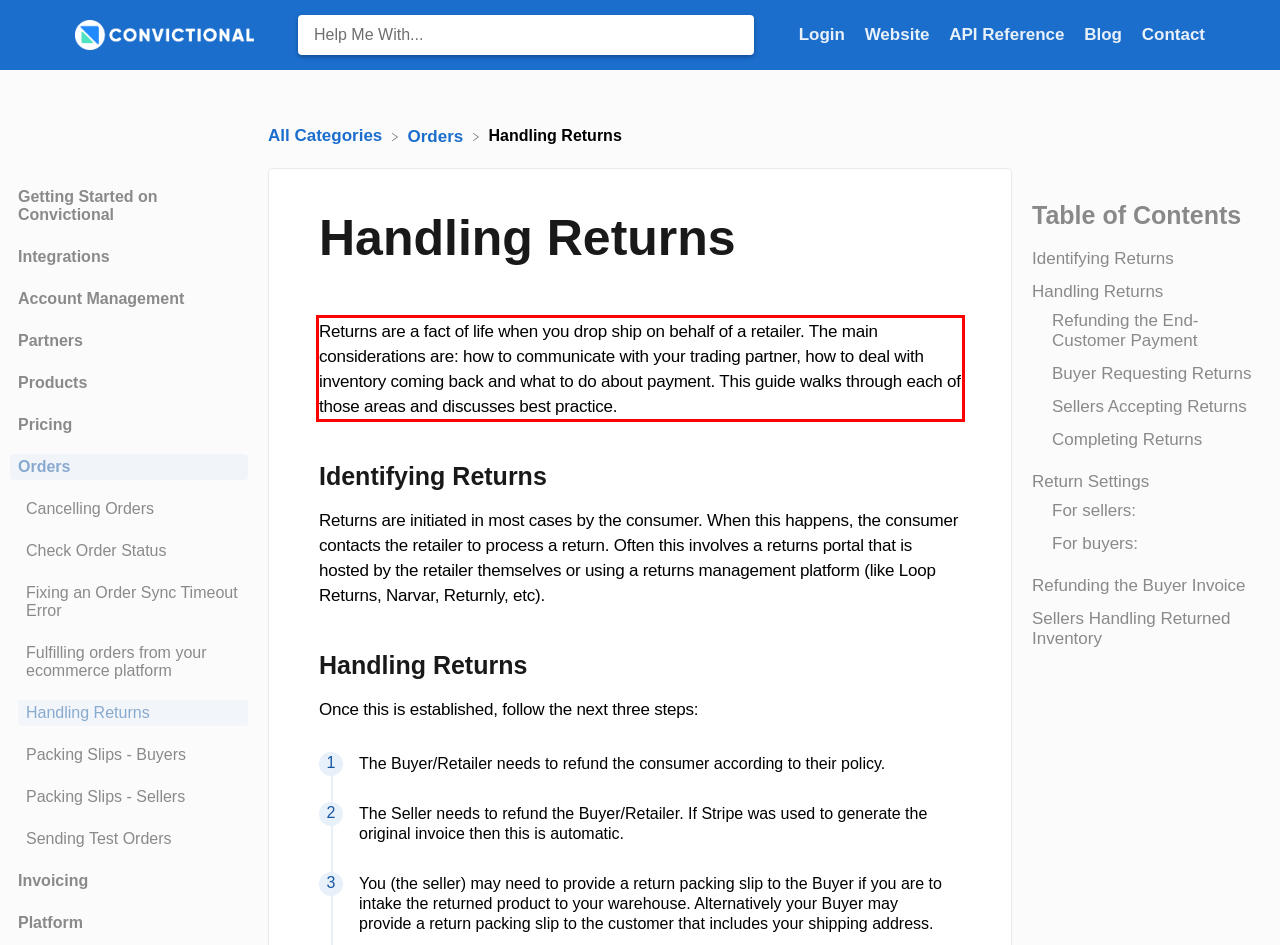Inspect the webpage screenshot that has a red bounding box and use OCR technology to read and display the text inside the red bounding box.

Returns are a fact of life when you drop ship on behalf of a retailer. The main considerations are: how to communicate with your trading partner, how to deal with inventory coming back and what to do about payment. This guide walks through each of those areas and discusses best practice.